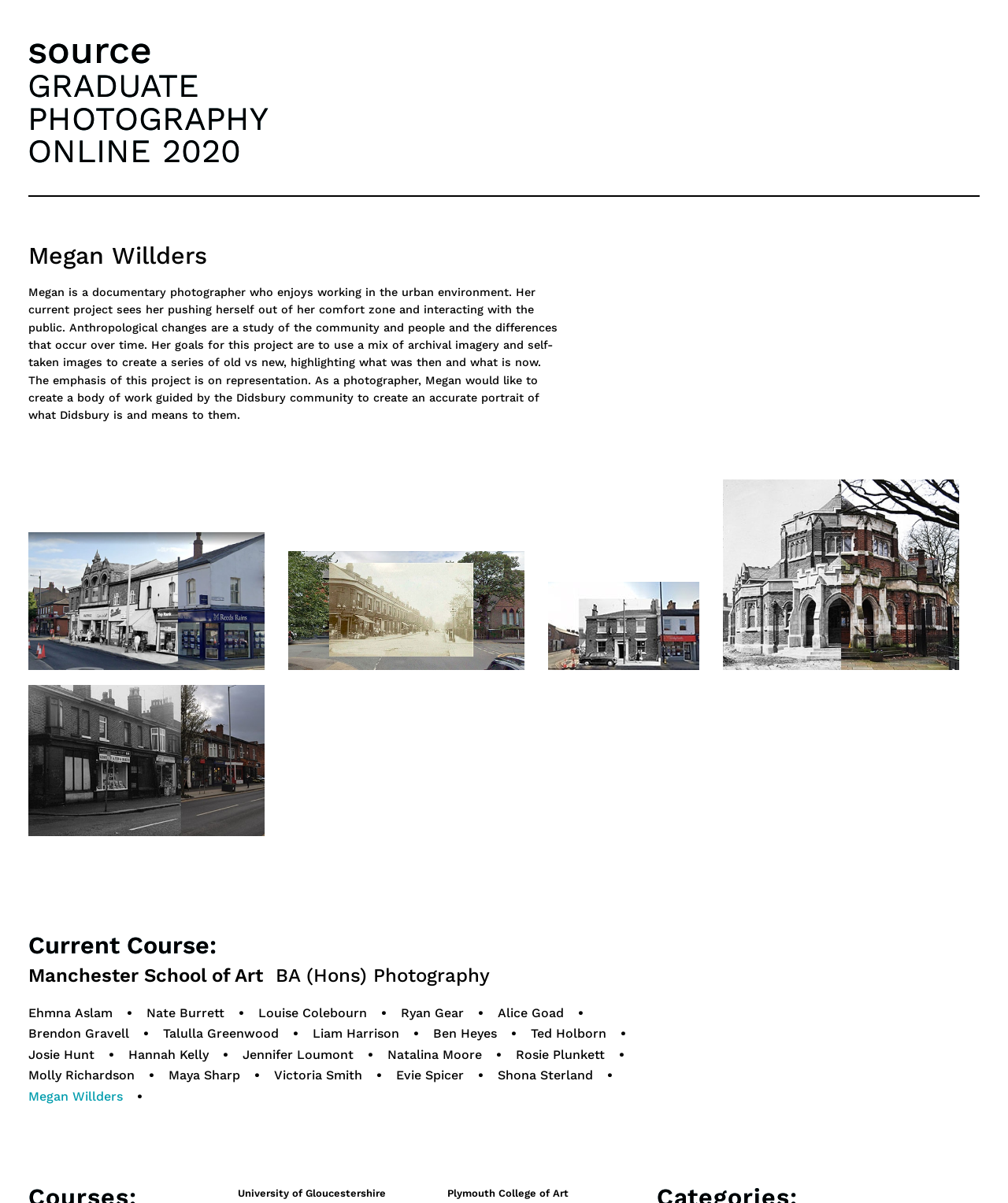Please find the bounding box coordinates of the section that needs to be clicked to achieve this instruction: "Explore Manchester School of Art BA (Hons) Photography".

[0.028, 0.803, 0.486, 0.821]